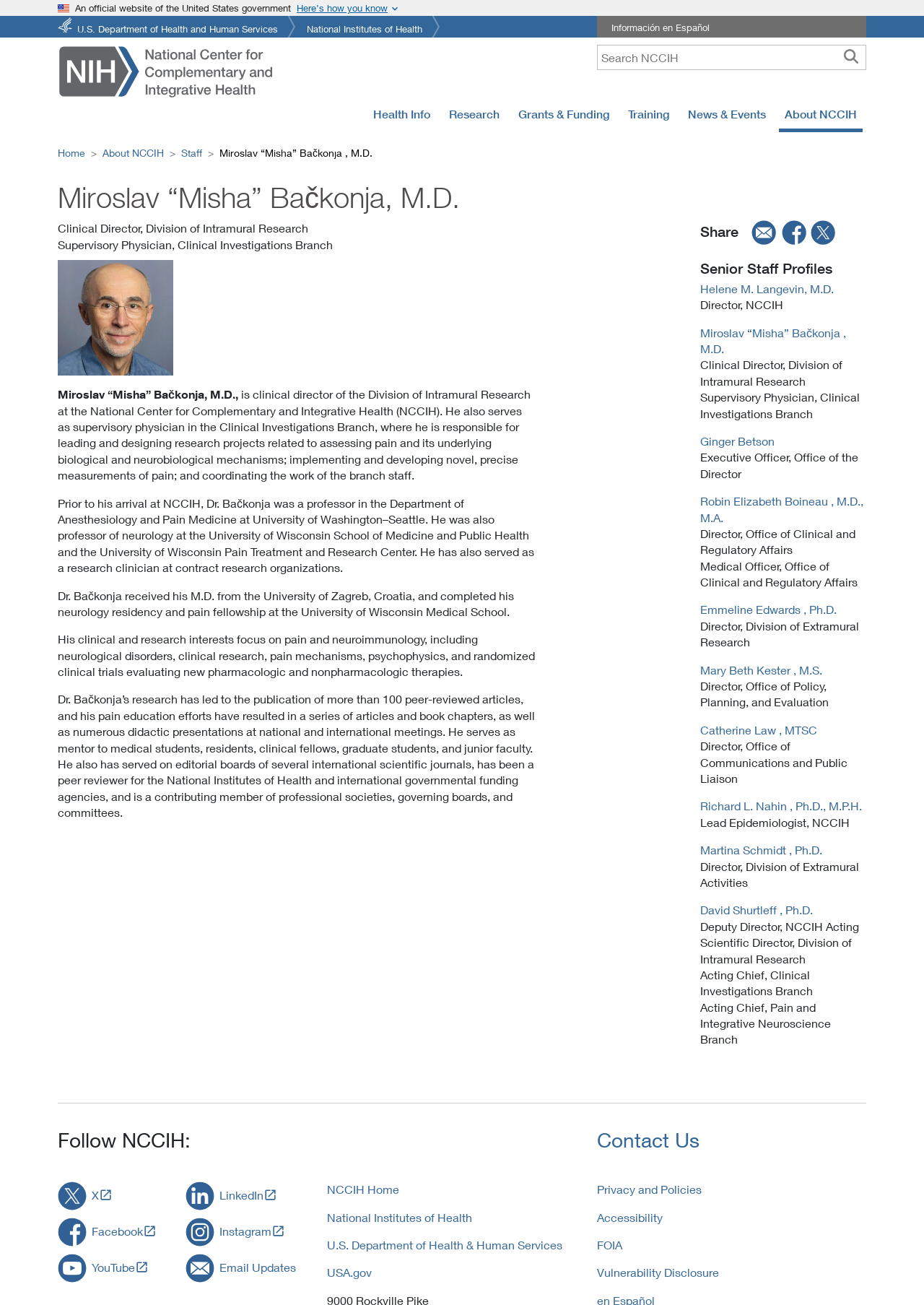Find the headline of the webpage and generate its text content.

Miroslav “Misha” Bačkonja, M.D.